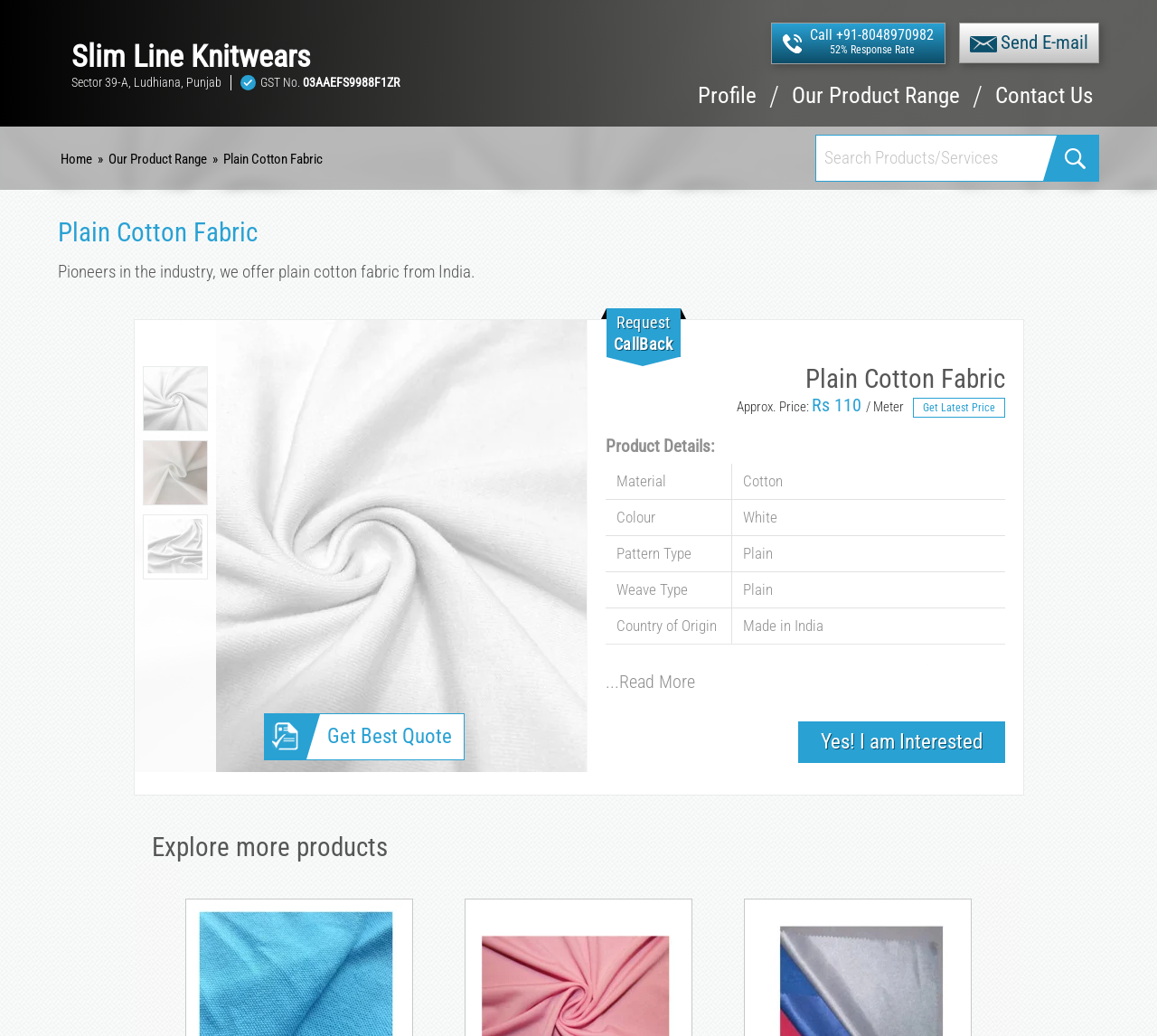What is the country of origin of the fabric?
Please give a detailed and elaborate answer to the question.

The country of origin can be found in the product details section, where it is written as 'Country of Origin: Made in India' in the table.